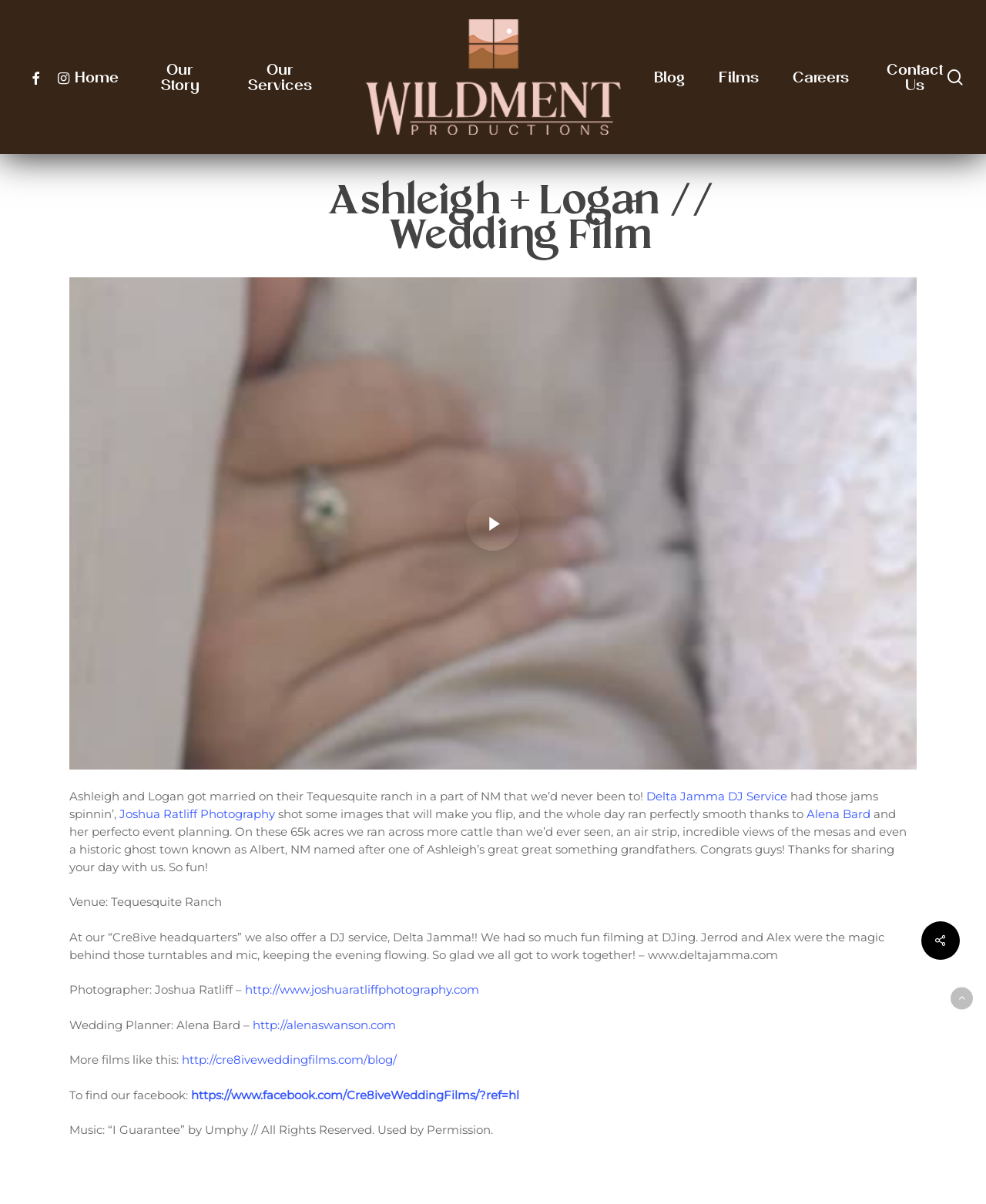Your task is to find and give the main heading text of the webpage.

Ashleigh + Logan // Wedding Film